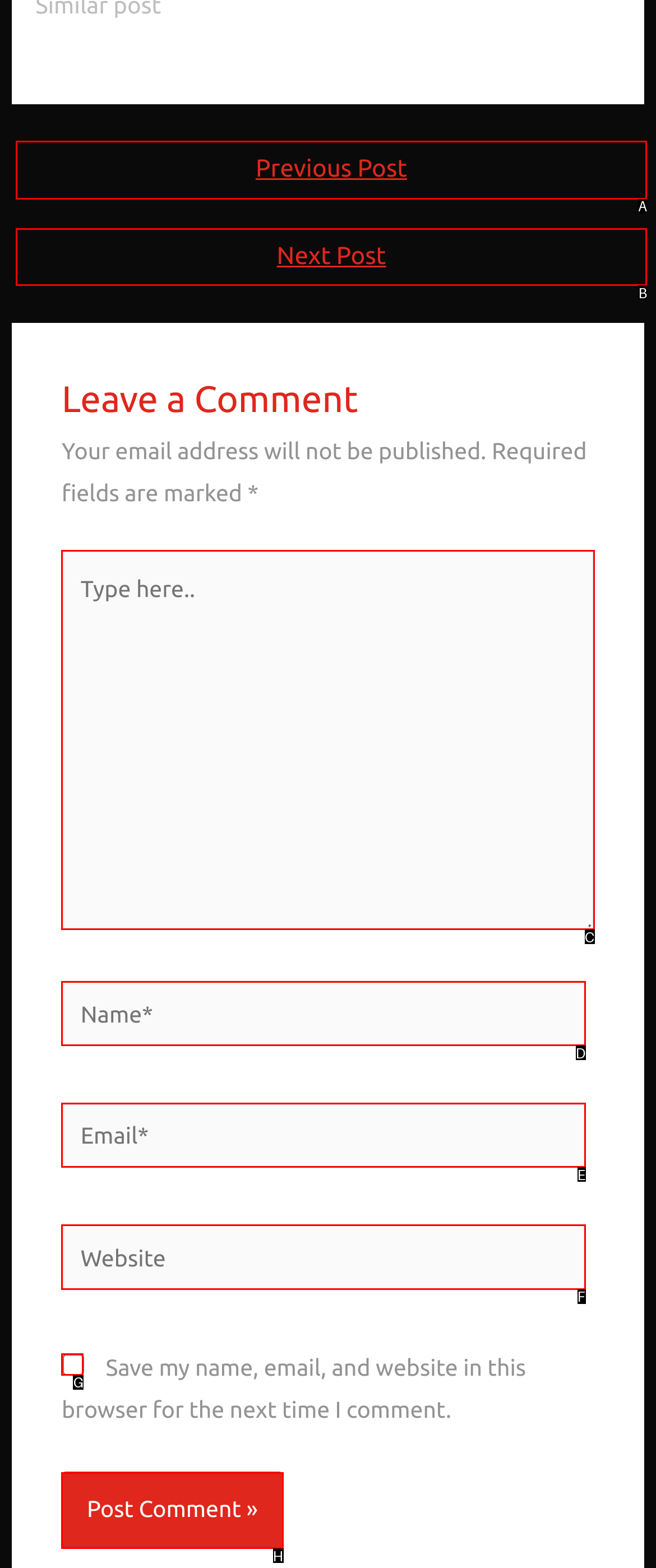Choose the letter that corresponds to the correct button to accomplish the task: Click on the 'Previous Post' link
Reply with the letter of the correct selection only.

A